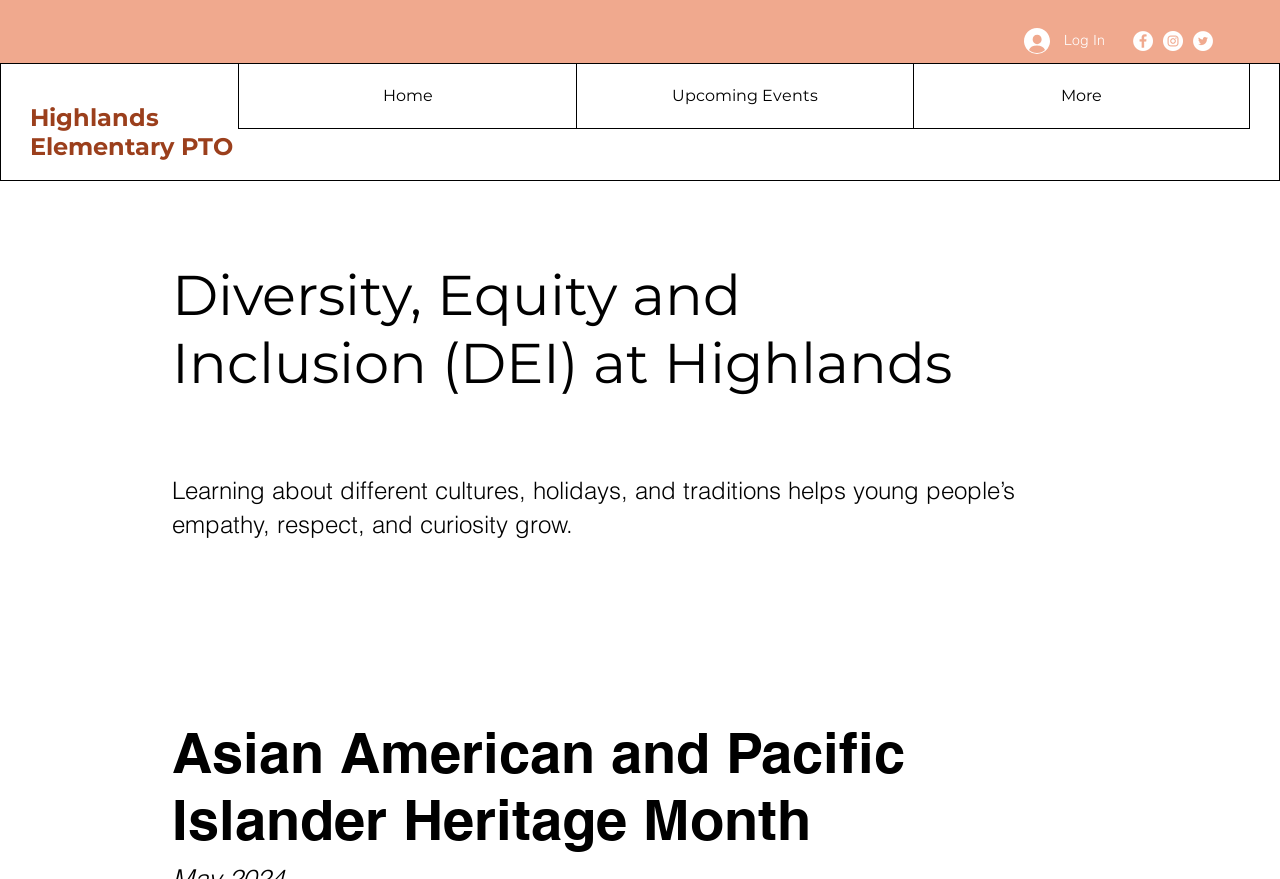From the element description: "Log In", extract the bounding box coordinates of the UI element. The coordinates should be expressed as four float numbers between 0 and 1, in the order [left, top, right, bottom].

[0.789, 0.024, 0.874, 0.068]